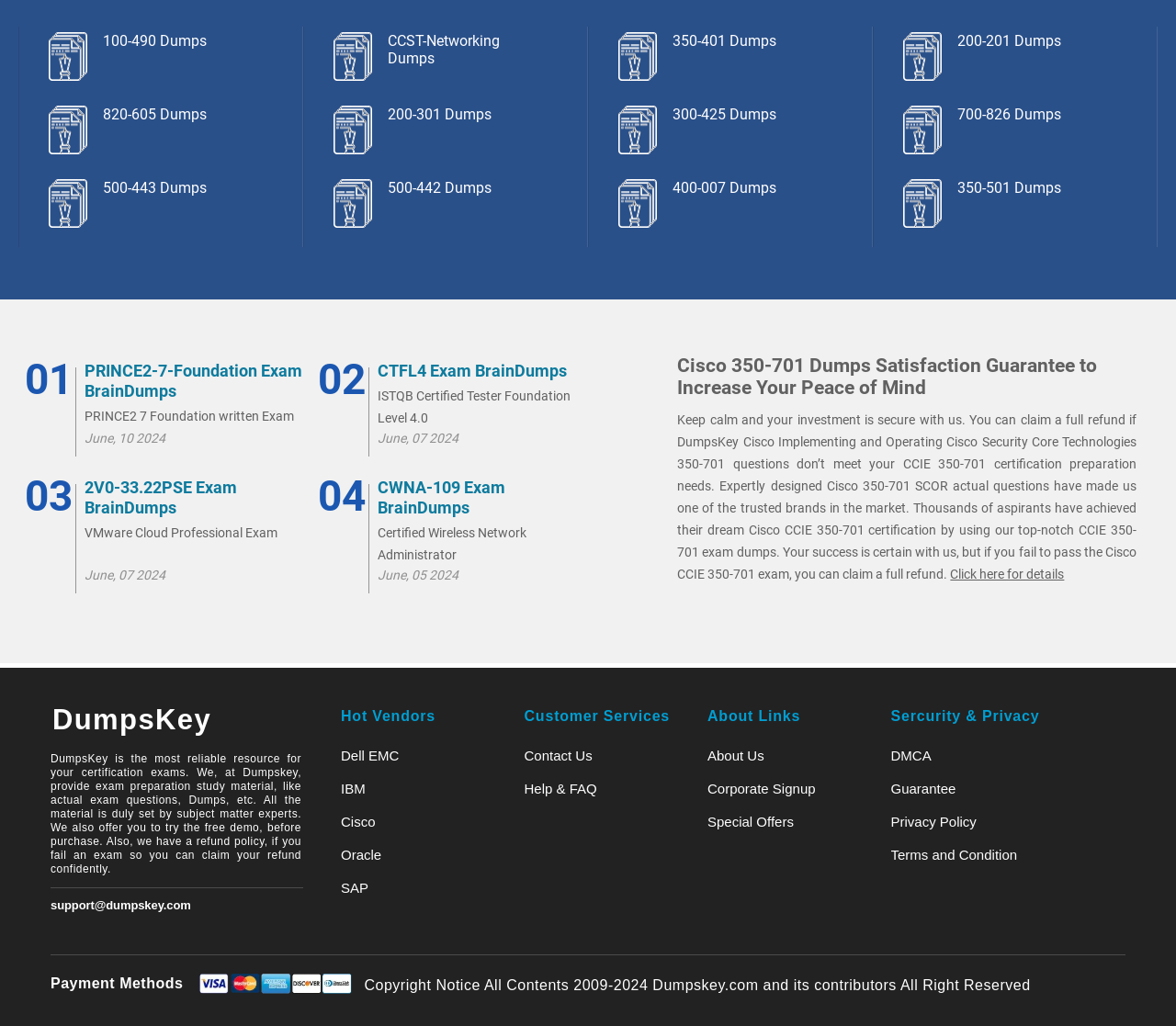Please identify the bounding box coordinates of the element I need to click to follow this instruction: "Click Click here for details link".

[0.808, 0.552, 0.905, 0.567]